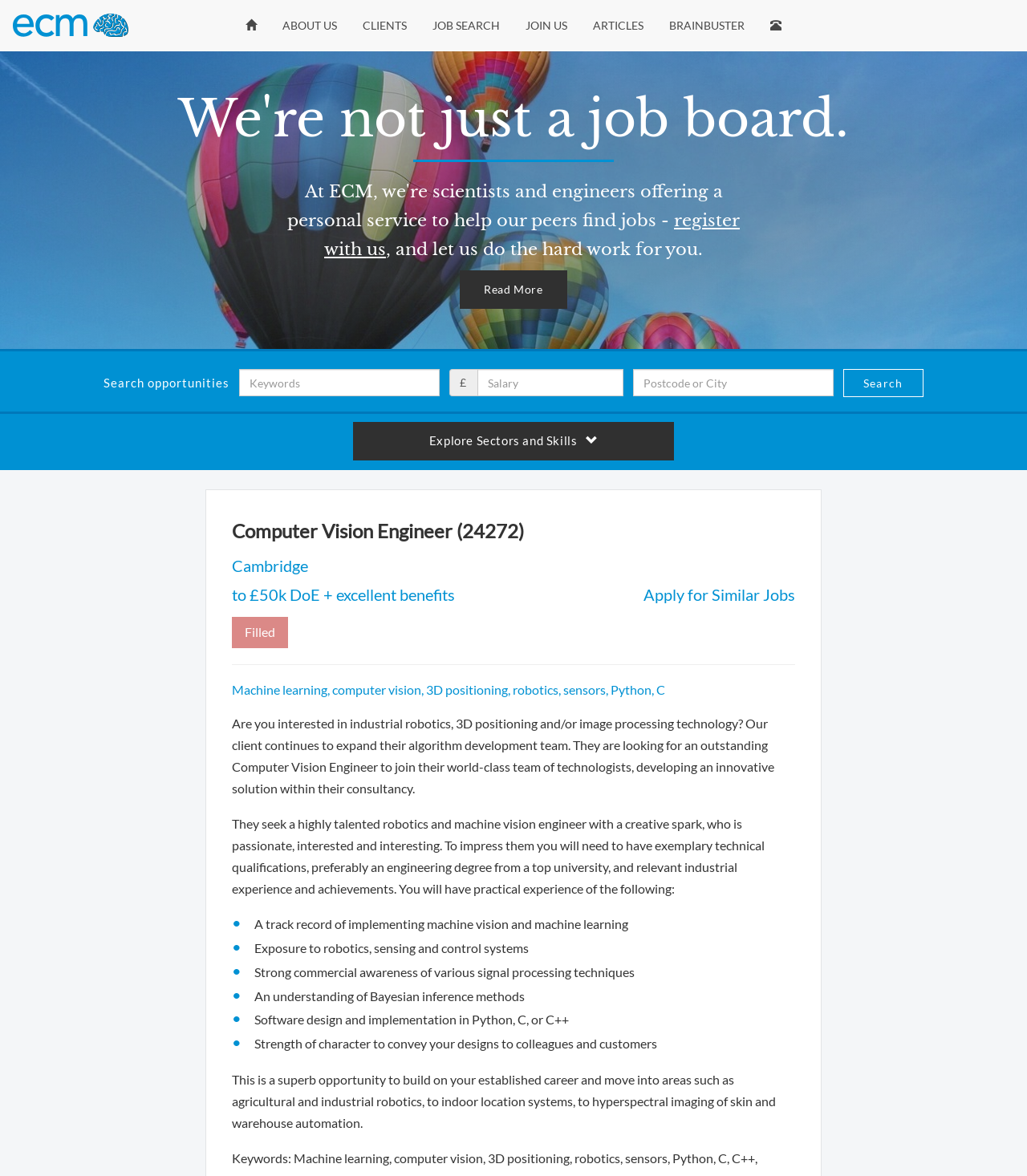Pinpoint the bounding box coordinates of the clickable area needed to execute the instruction: "Apply for similar jobs". The coordinates should be specified as four float numbers between 0 and 1, i.e., [left, top, right, bottom].

[0.627, 0.497, 0.774, 0.514]